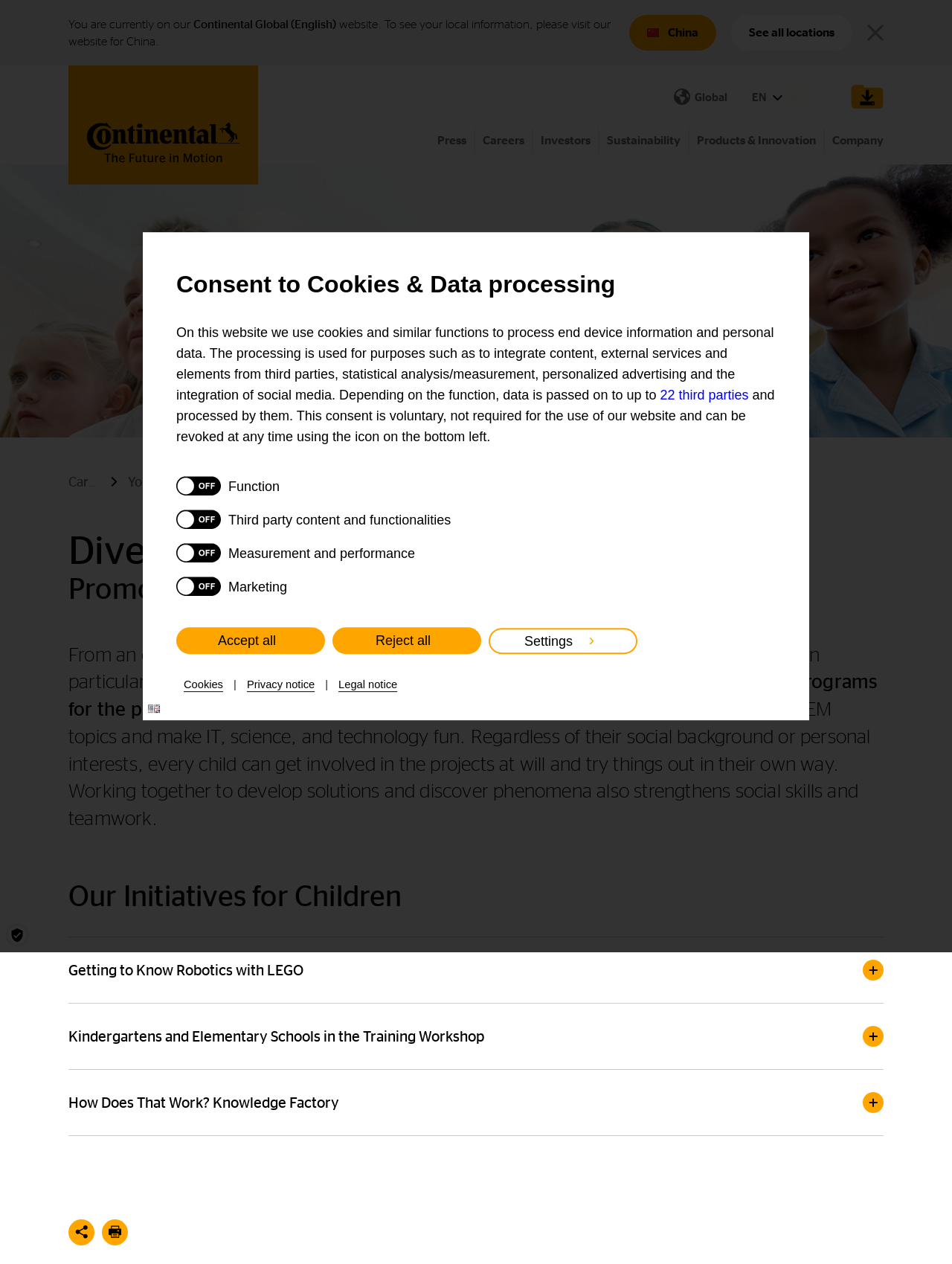Please identify the bounding box coordinates of the clickable element to fulfill the following instruction: "Visit the Continental AG website". The coordinates should be four float numbers between 0 and 1, i.e., [left, top, right, bottom].

[0.072, 0.052, 0.271, 0.146]